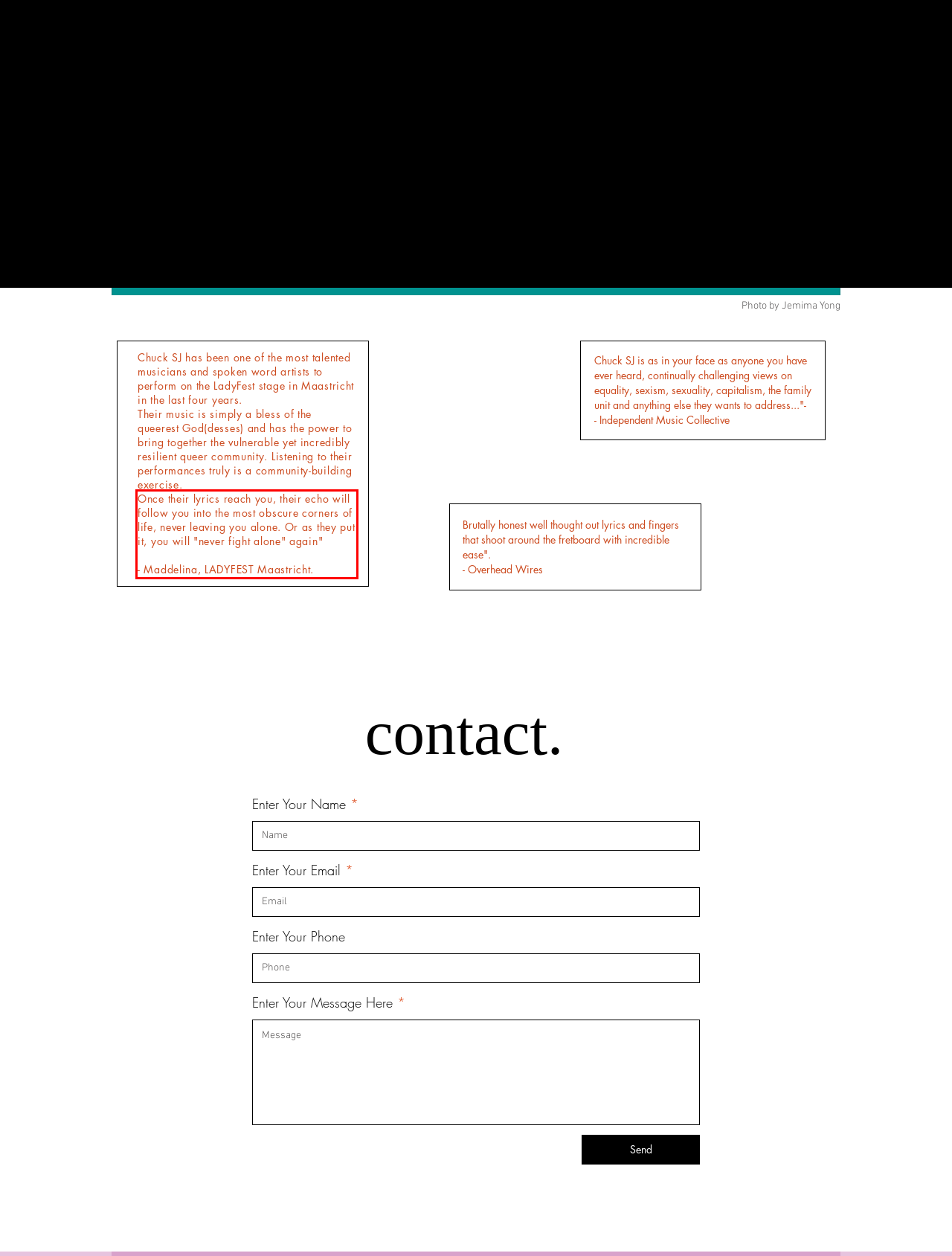Please identify and extract the text content from the UI element encased in a red bounding box on the provided webpage screenshot.

Once their lyrics reach you, their echo will follow you into the most obscure corners of life, never leaving you alone. Or as they put it, you will "never fight alone" again" - Maddelina, LADYFEST Maastricht.